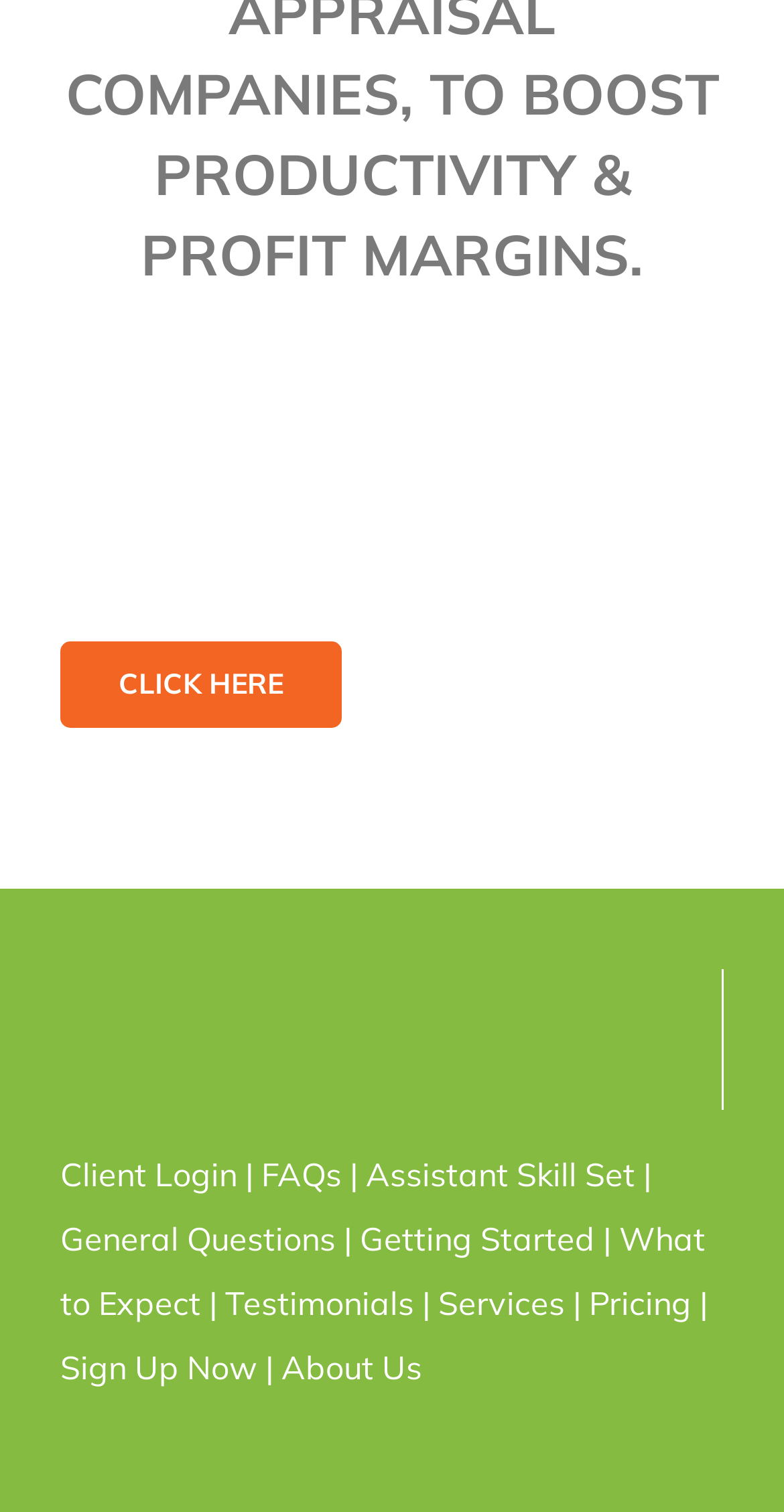Identify the bounding box coordinates for the UI element described as follows: Pricing |. Use the format (top-left x, top-left y, bottom-right x, bottom-right y) and ensure all values are floating point numbers between 0 and 1.

[0.751, 0.848, 0.903, 0.874]